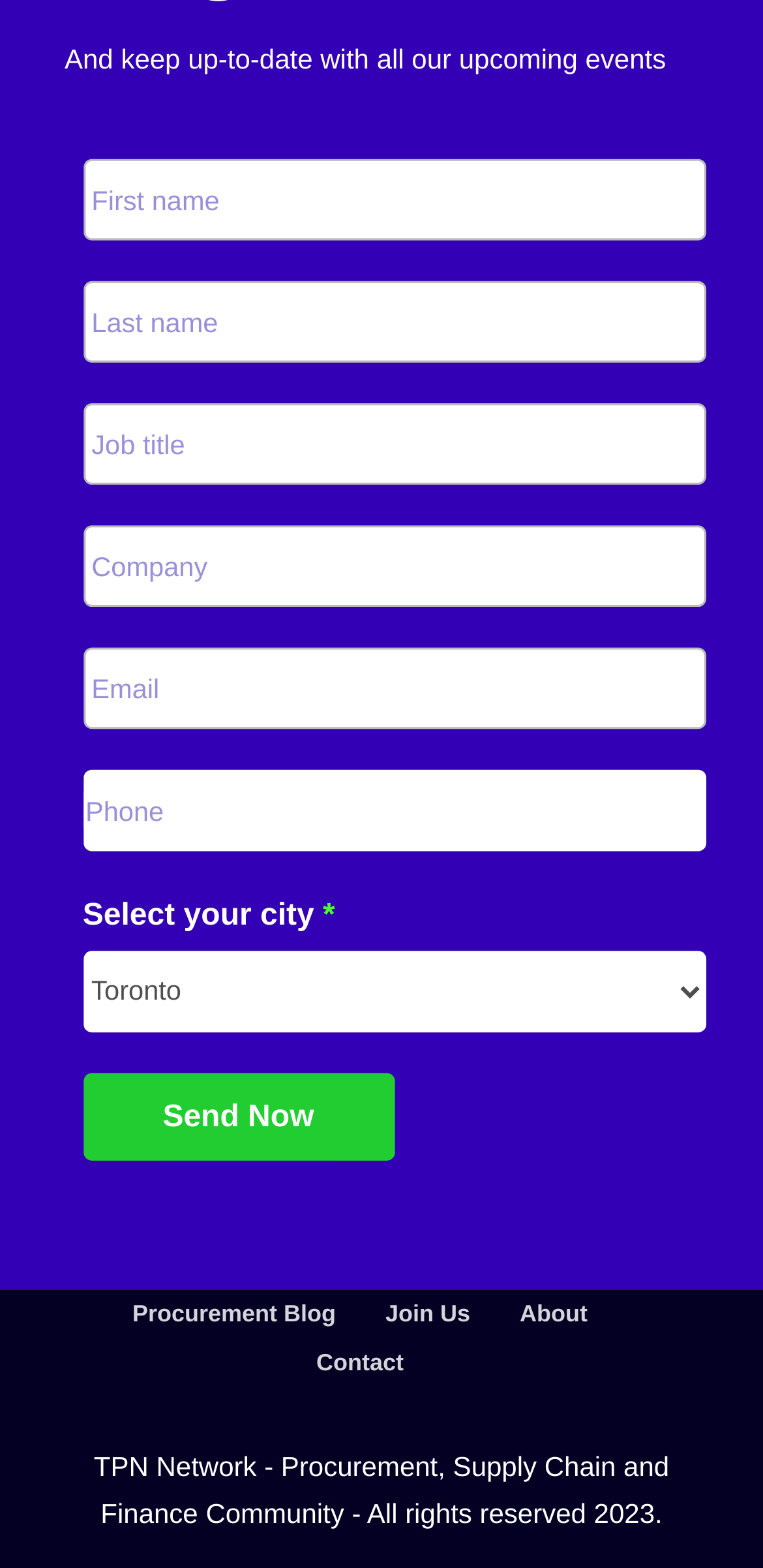Please find the bounding box coordinates of the element's region to be clicked to carry out this instruction: "Visit Procurement Blog".

[0.173, 0.829, 0.44, 0.846]